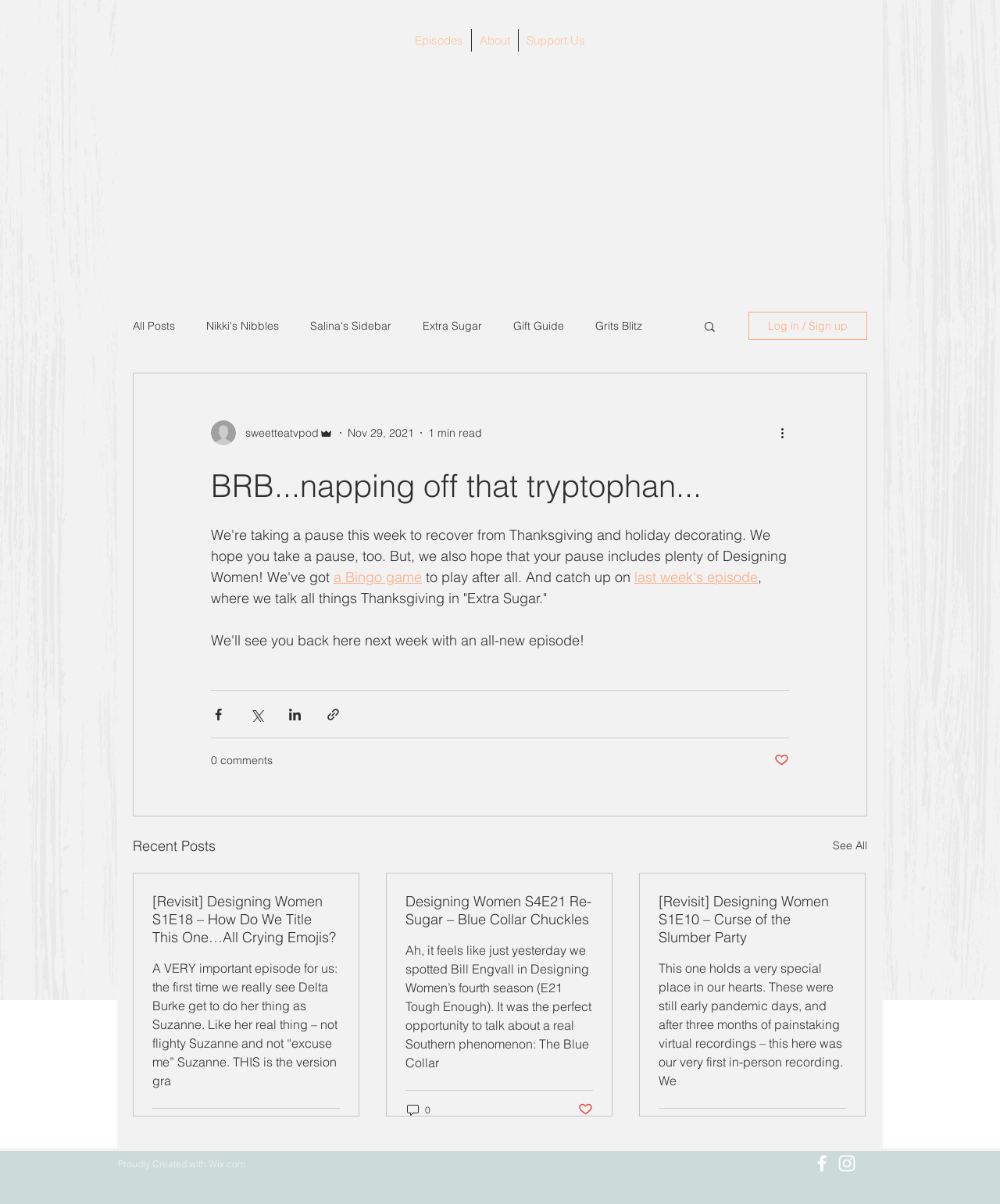Generate the text content of the main headline of the webpage.

BRB...napping off that tryptophan...